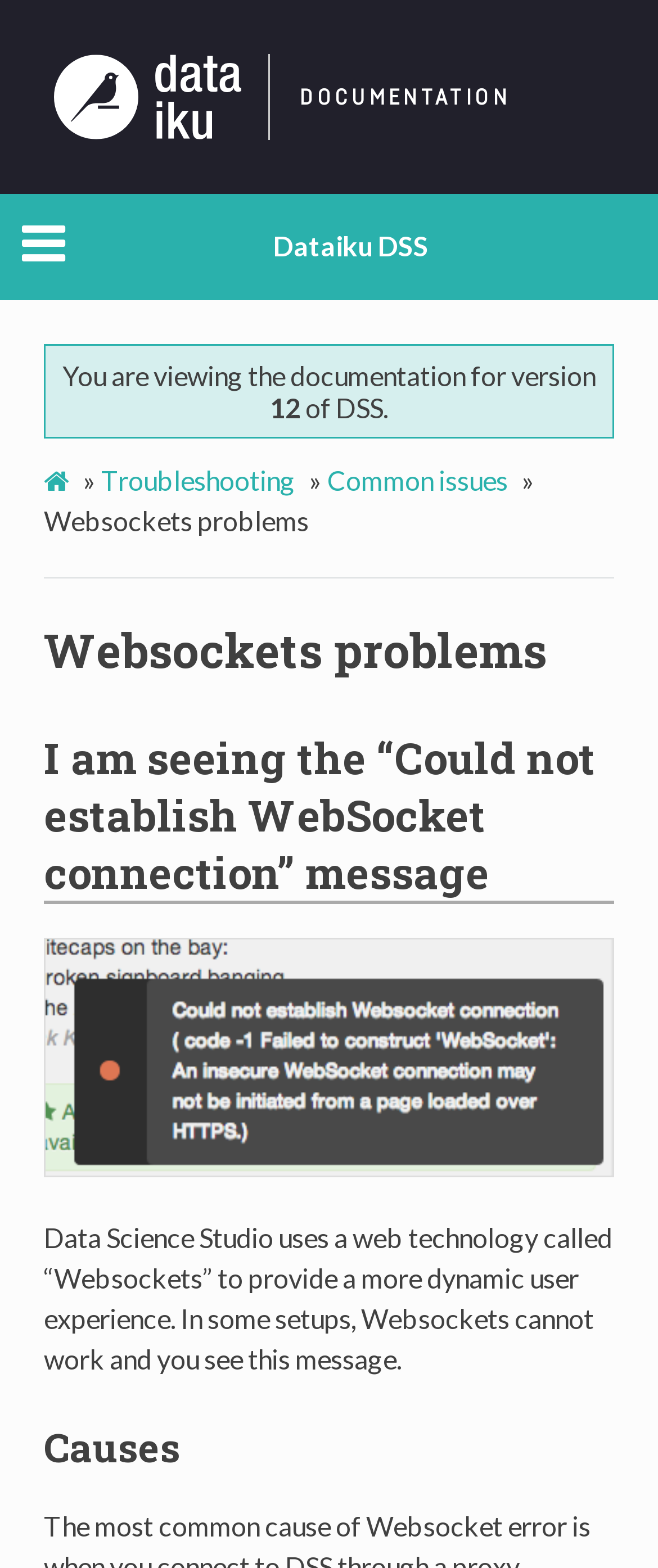Identify the bounding box for the UI element described as: "Troubleshooting". The coordinates should be four float numbers between 0 and 1, i.e., [left, top, right, bottom].

[0.154, 0.29, 0.461, 0.321]